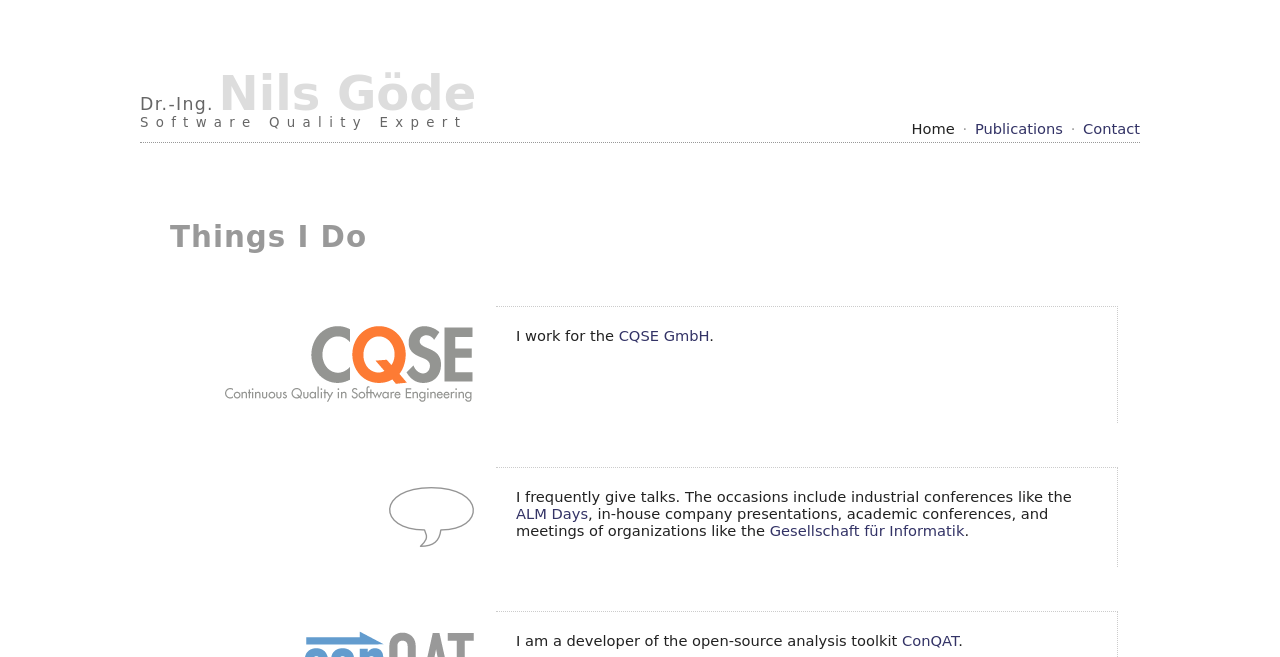How many links are in the top navigation bar?
Answer the question with a single word or phrase derived from the image.

3